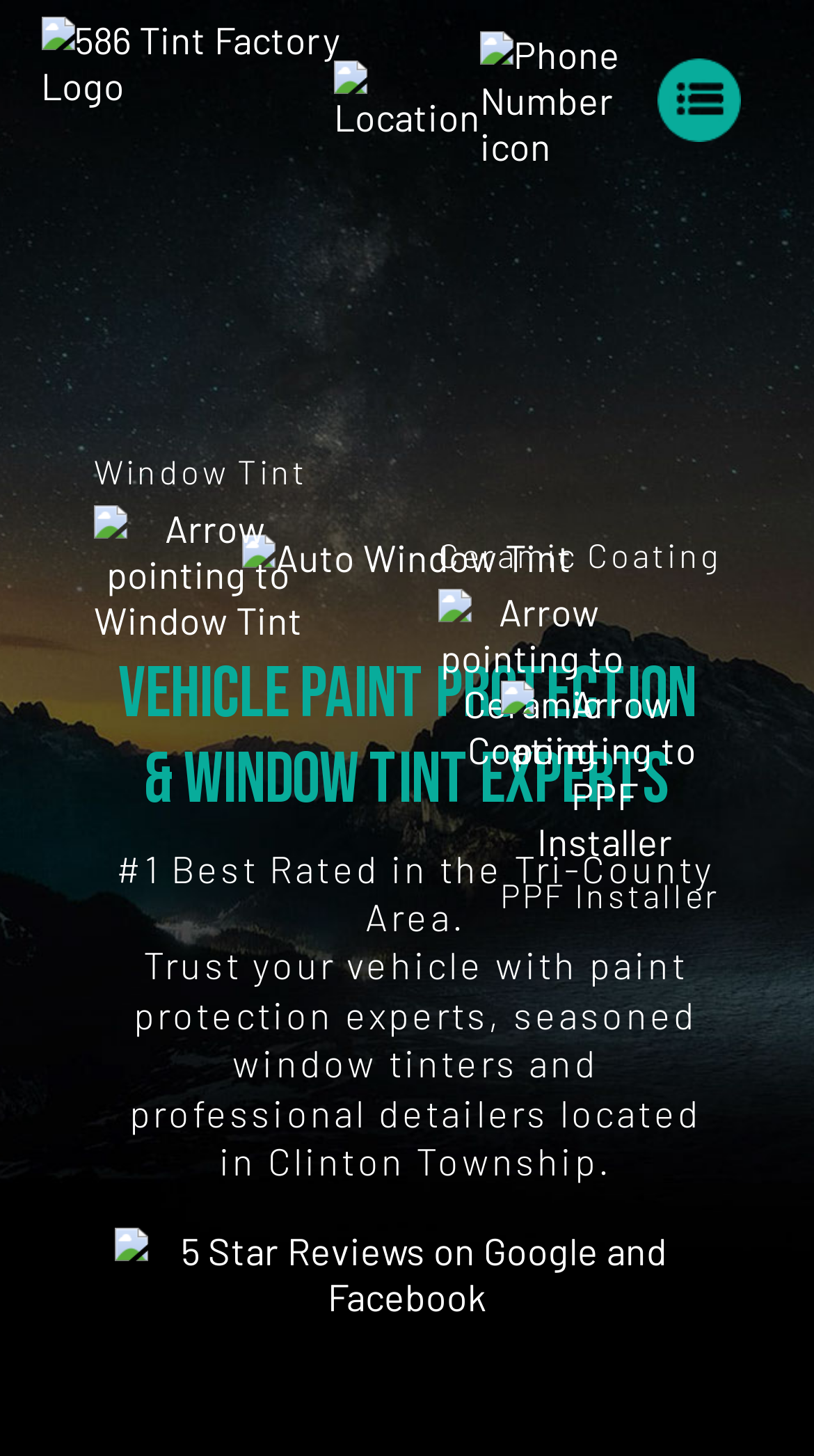Give a one-word or one-phrase response to the question: 
What is the expertise of 586 Tint Factory?

Over 70 years